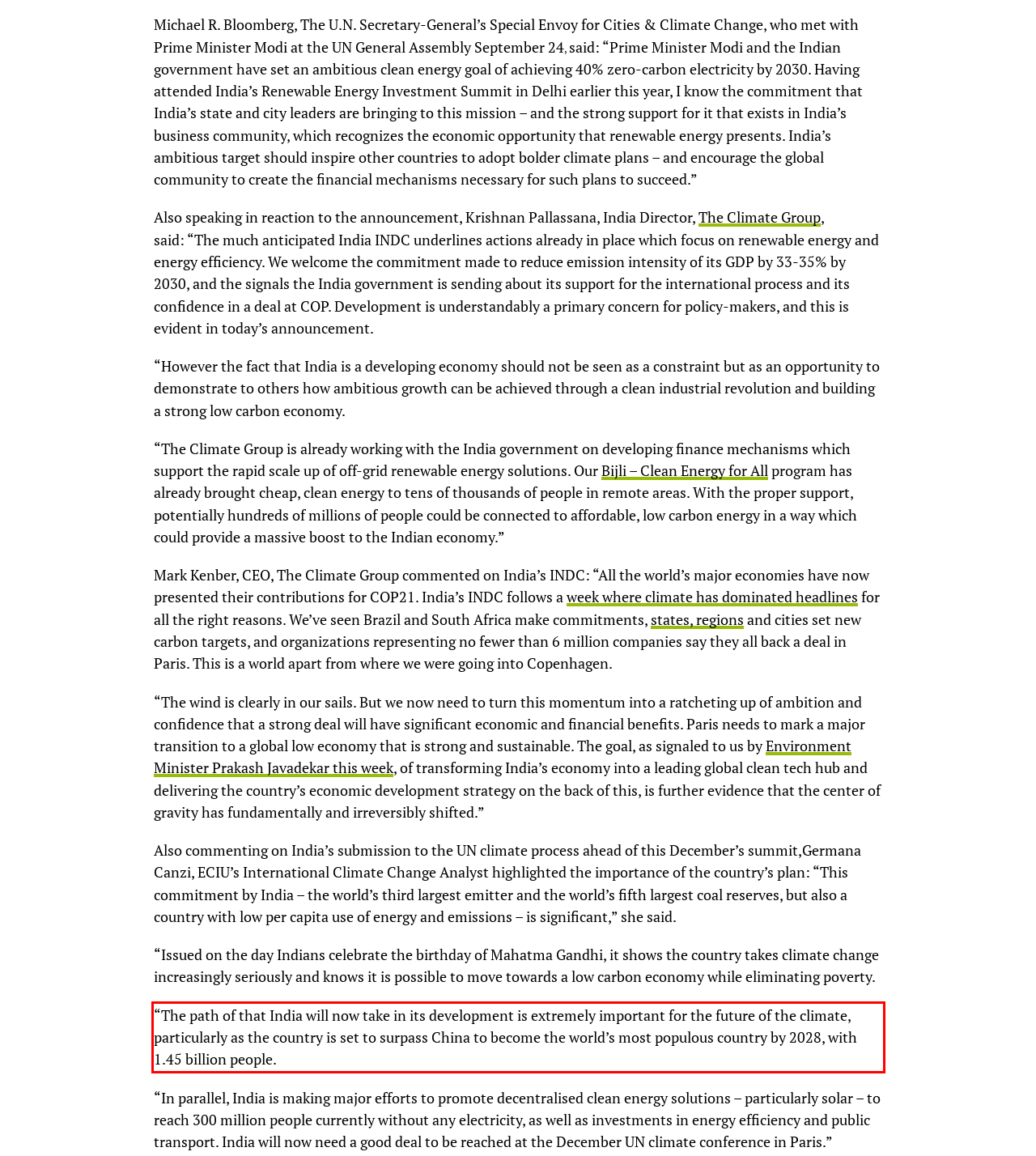Within the screenshot of the webpage, locate the red bounding box and use OCR to identify and provide the text content inside it.

“The path of that India will now take in its development is extremely important for the future of the climate, particularly as the country is set to surpass China to become the world’s most populous country by 2028, with 1.45 billion people.